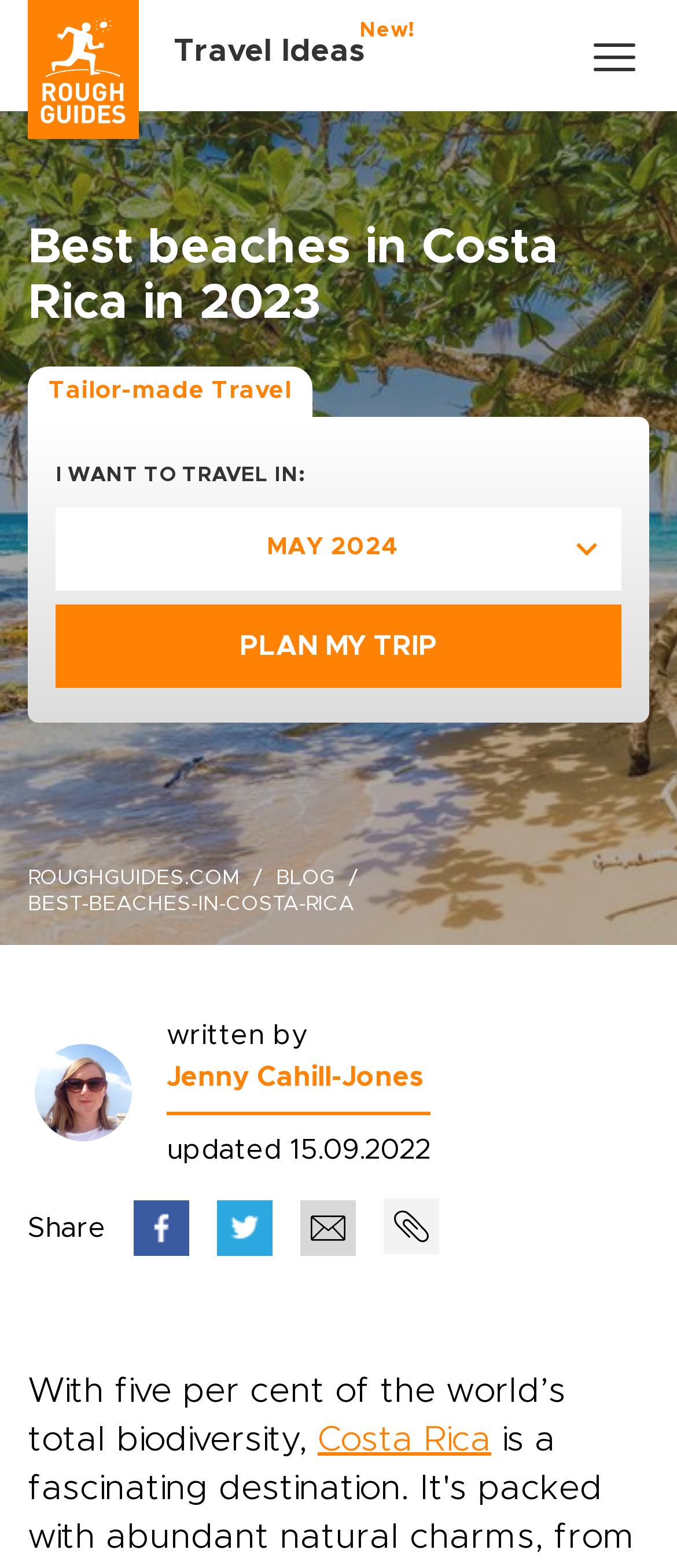Locate the bounding box coordinates of the clickable region to complete the following instruction: "Click on 'PLAN MY TRIP'."

[0.082, 0.386, 0.918, 0.439]